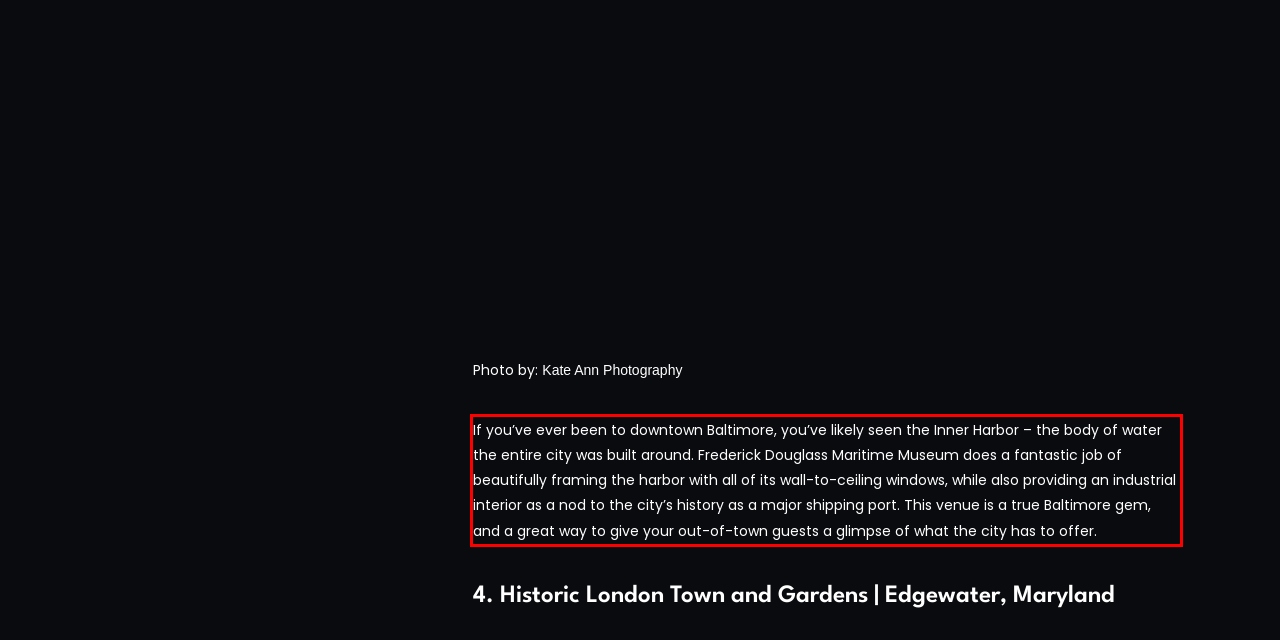There is a screenshot of a webpage with a red bounding box around a UI element. Please use OCR to extract the text within the red bounding box.

If you’ve ever been to downtown Baltimore, you’ve likely seen the Inner Harbor – the body of water the entire city was built around. Frederick Douglass Maritime Museum does a fantastic job of beautifully framing the harbor with all of its wall-to-ceiling windows, while also providing an industrial interior as a nod to the city’s history as a major shipping port. This venue is a true Baltimore gem, and a great way to give your out-of-town guests a glimpse of what the city has to offer.